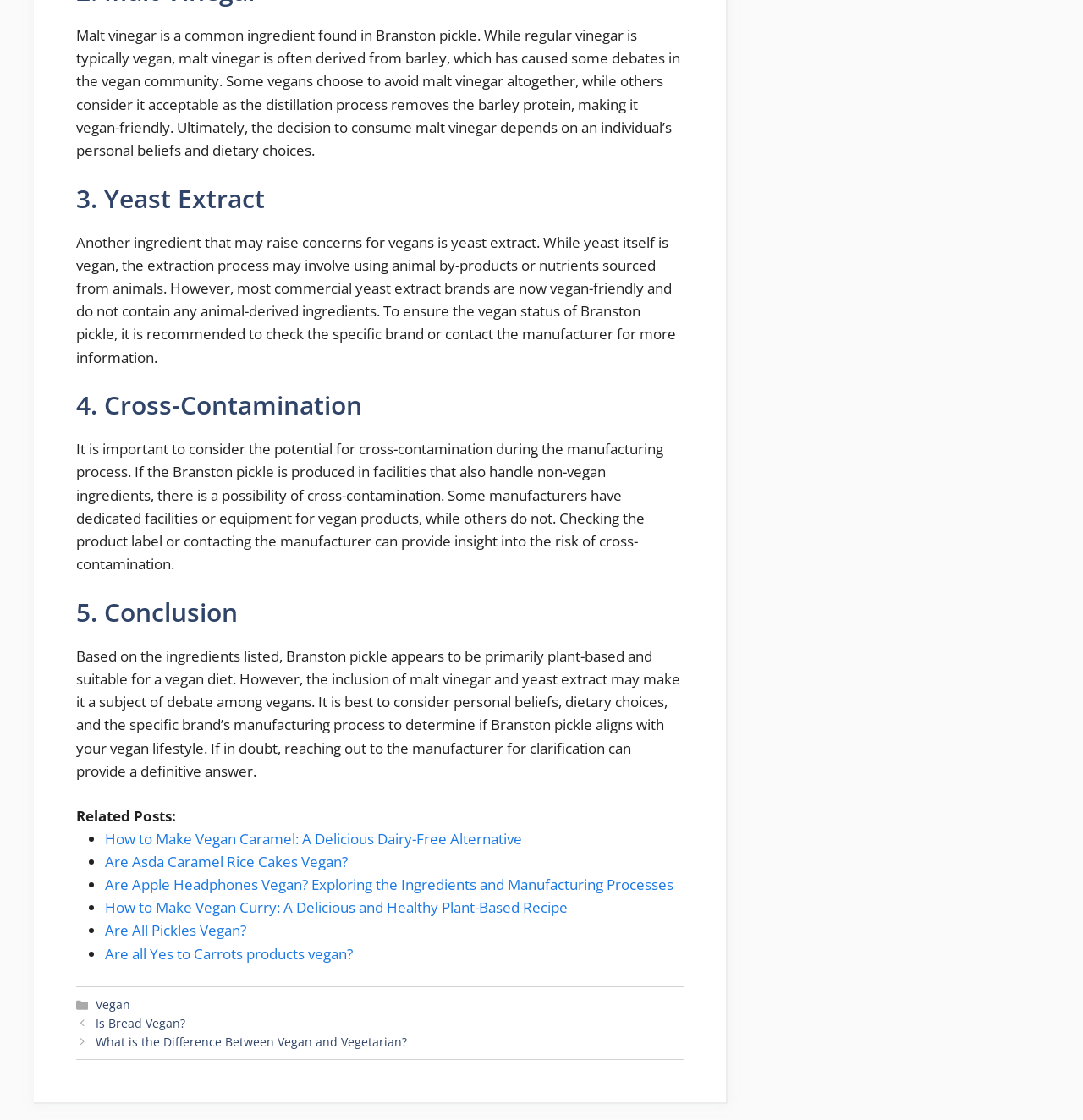Determine the bounding box coordinates (top-left x, top-left y, bottom-right x, bottom-right y) of the UI element described in the following text: Vegan

[0.088, 0.89, 0.12, 0.904]